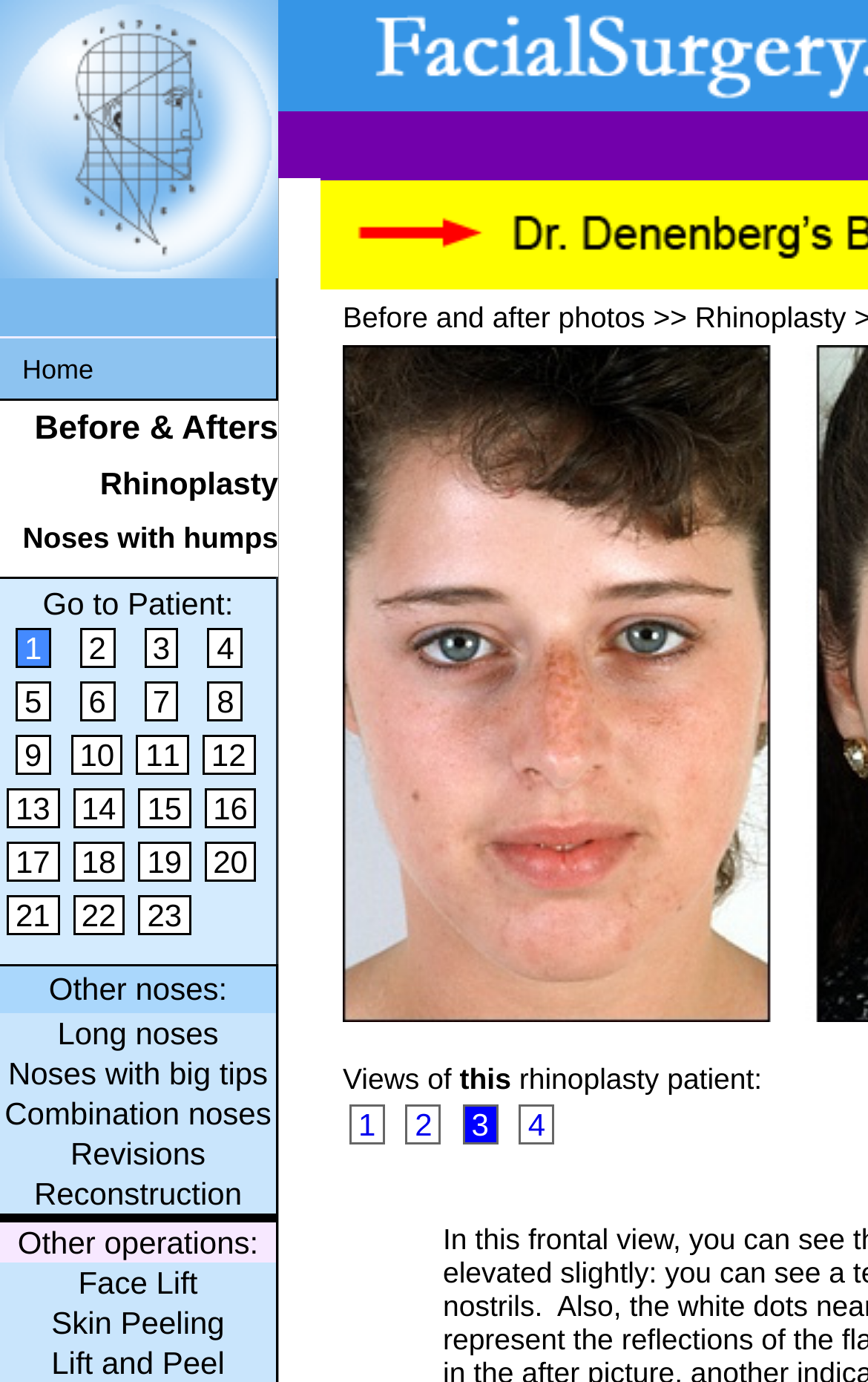What is the first nose type listed?
Answer the question with just one word or phrase using the image.

Noses with humps